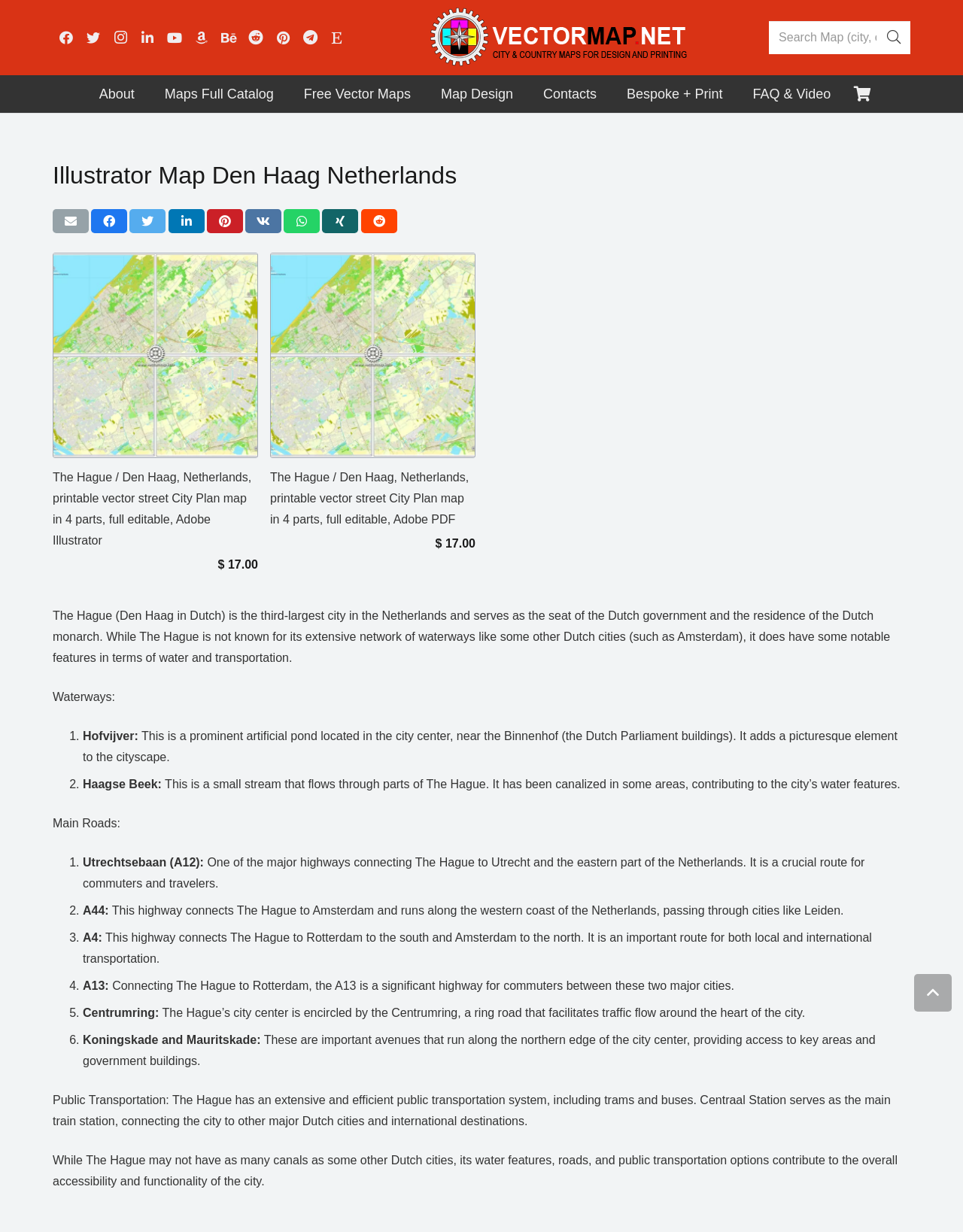Can you provide the bounding box coordinates for the element that should be clicked to implement the instruction: "View the Illustrator map of The Hague"?

[0.433, 0.004, 0.729, 0.057]